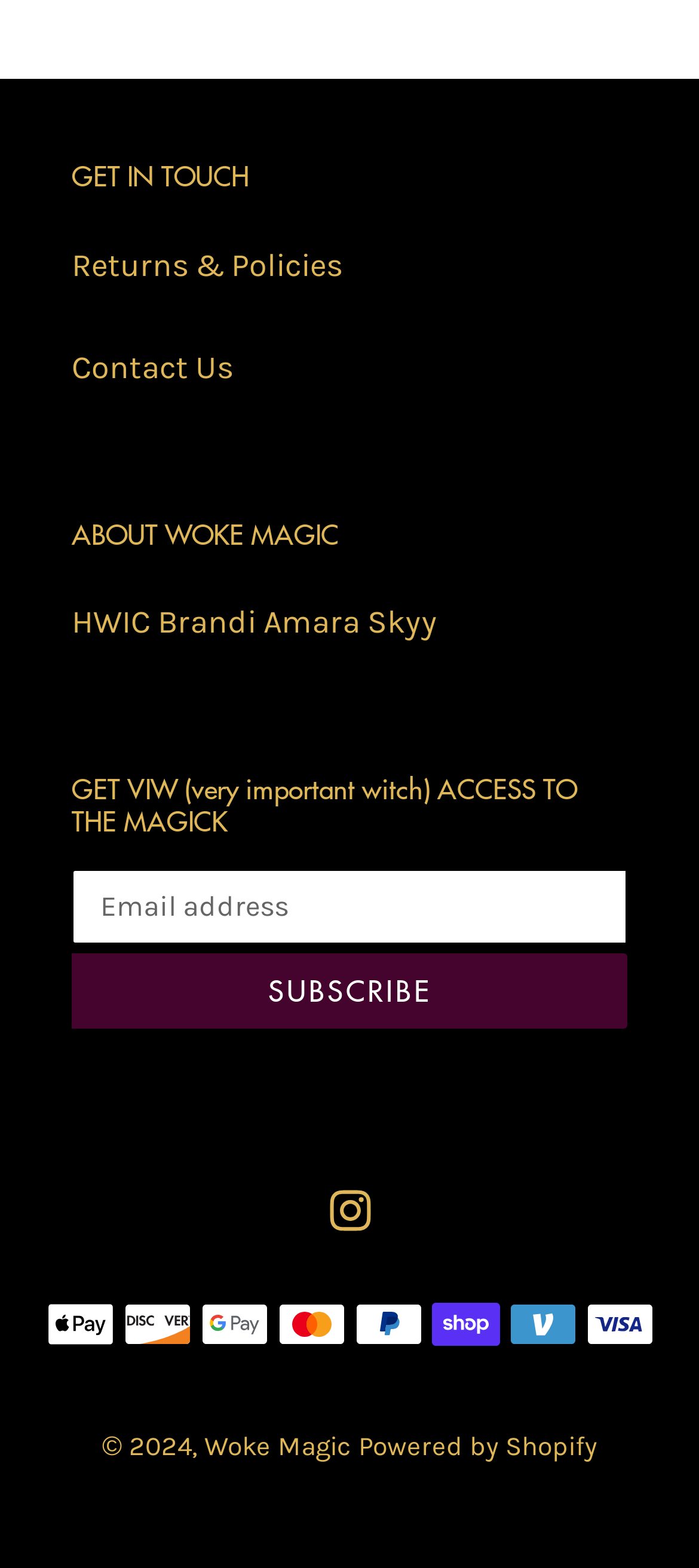What is the purpose of the textbox?
Look at the image and answer with only one word or phrase.

Email address